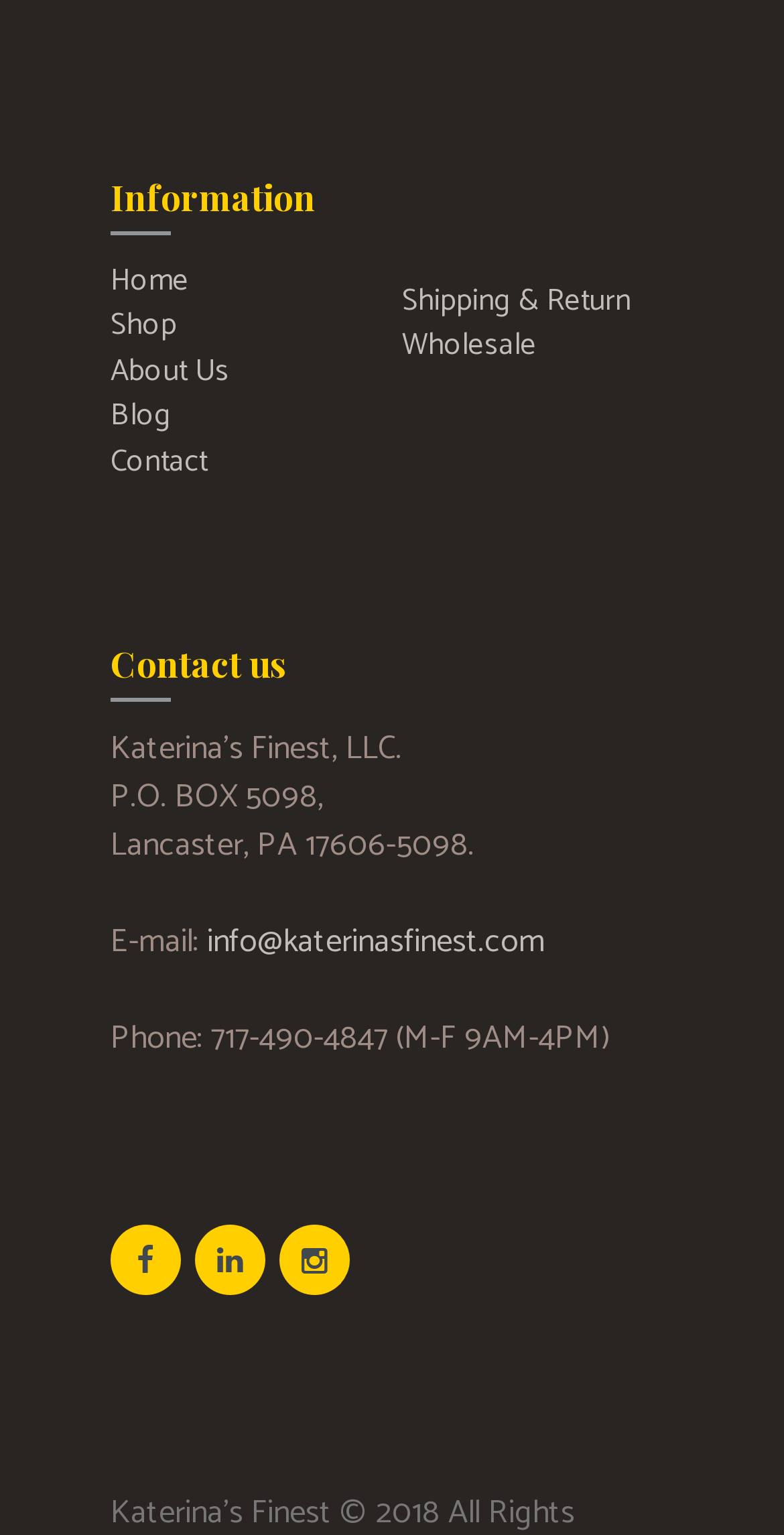Give a concise answer of one word or phrase to the question: 
How many navigation links are available in the top section?

5